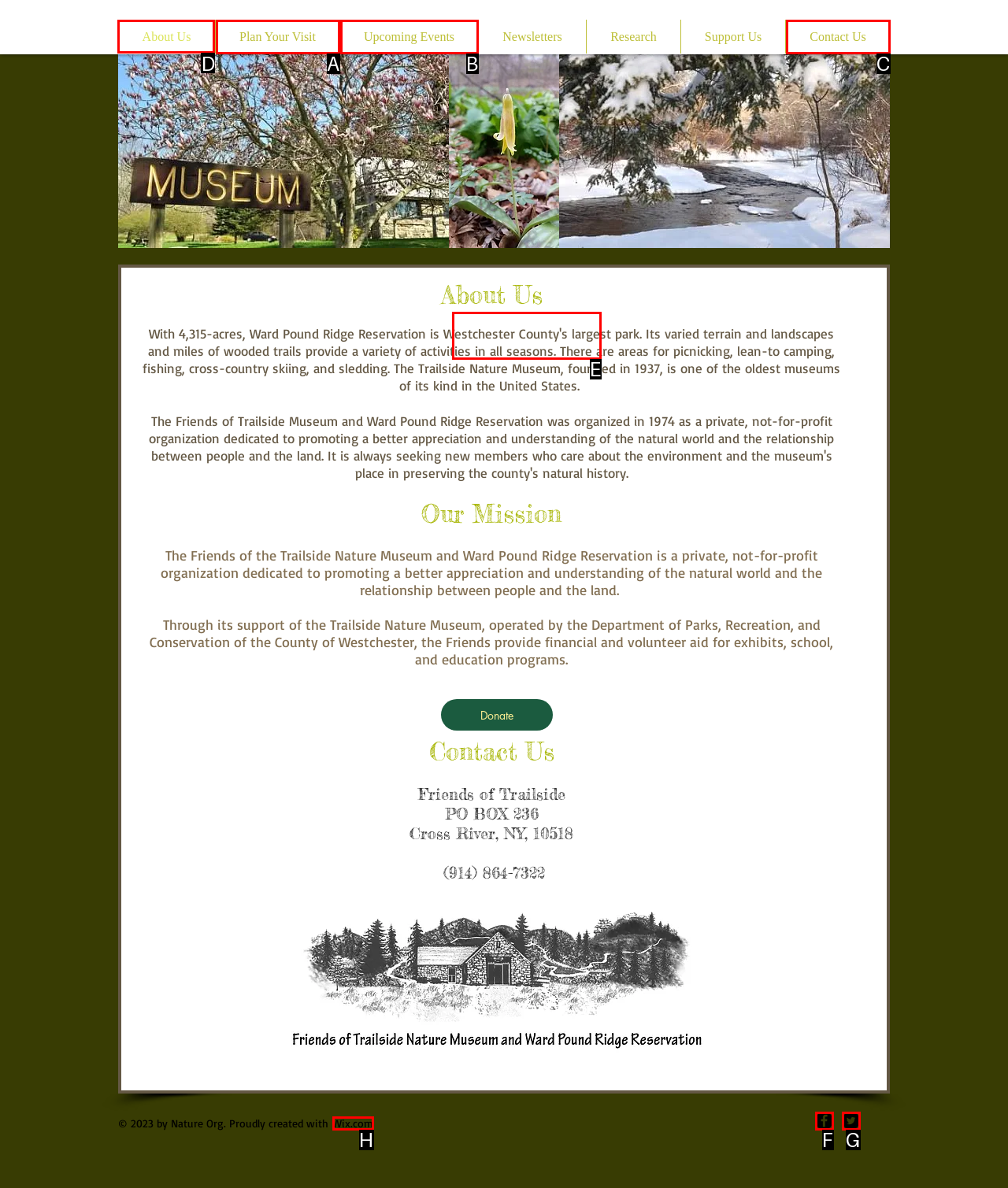Choose the UI element you need to click to carry out the task: View latest news and events.
Respond with the corresponding option's letter.

None